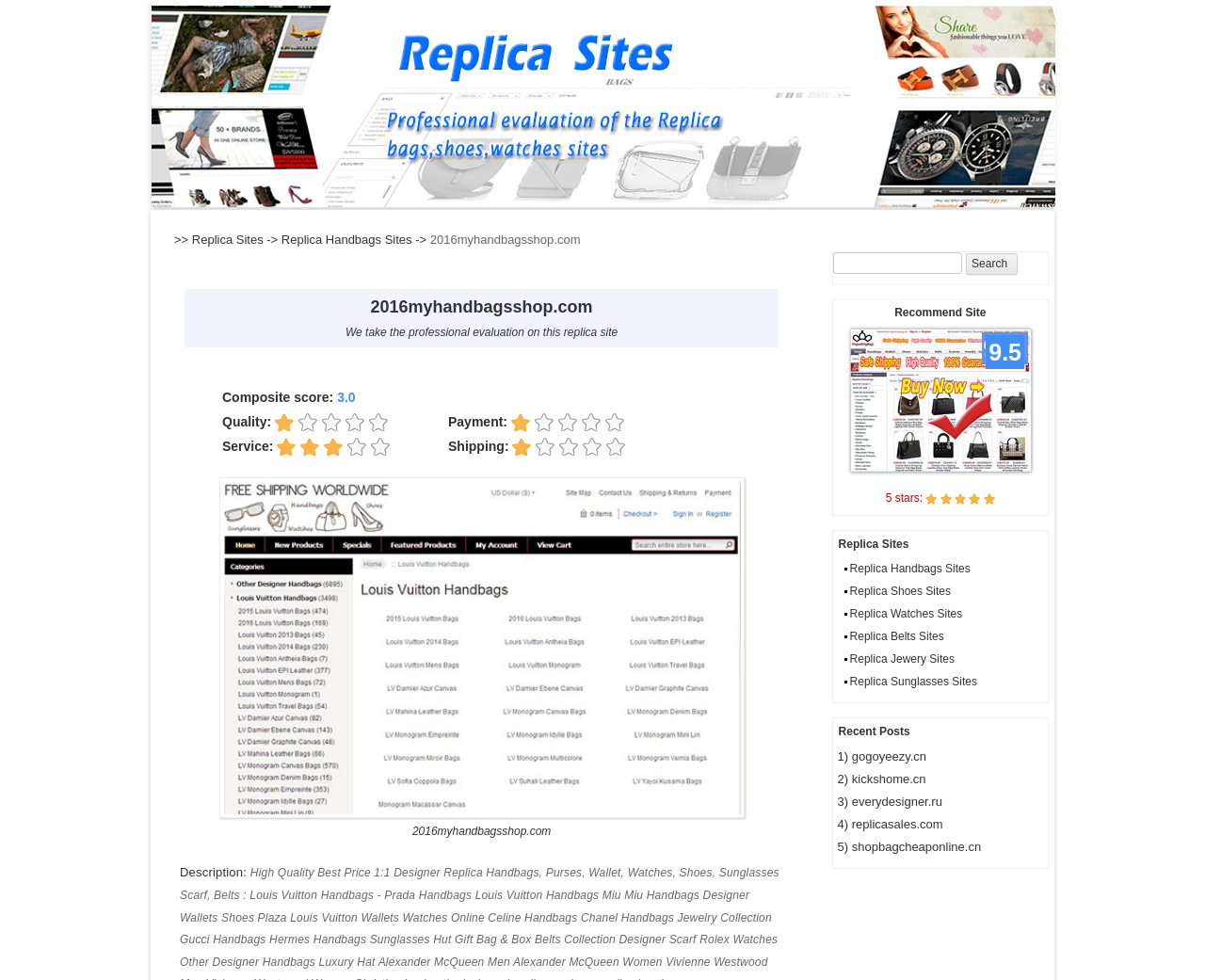Find the bounding box coordinates for the HTML element described in this sentence: "Replica Jewery Sites". Provide the coordinates as four float numbers between 0 and 1, in the format [left, top, right, bottom].

[0.705, 0.666, 0.792, 0.68]